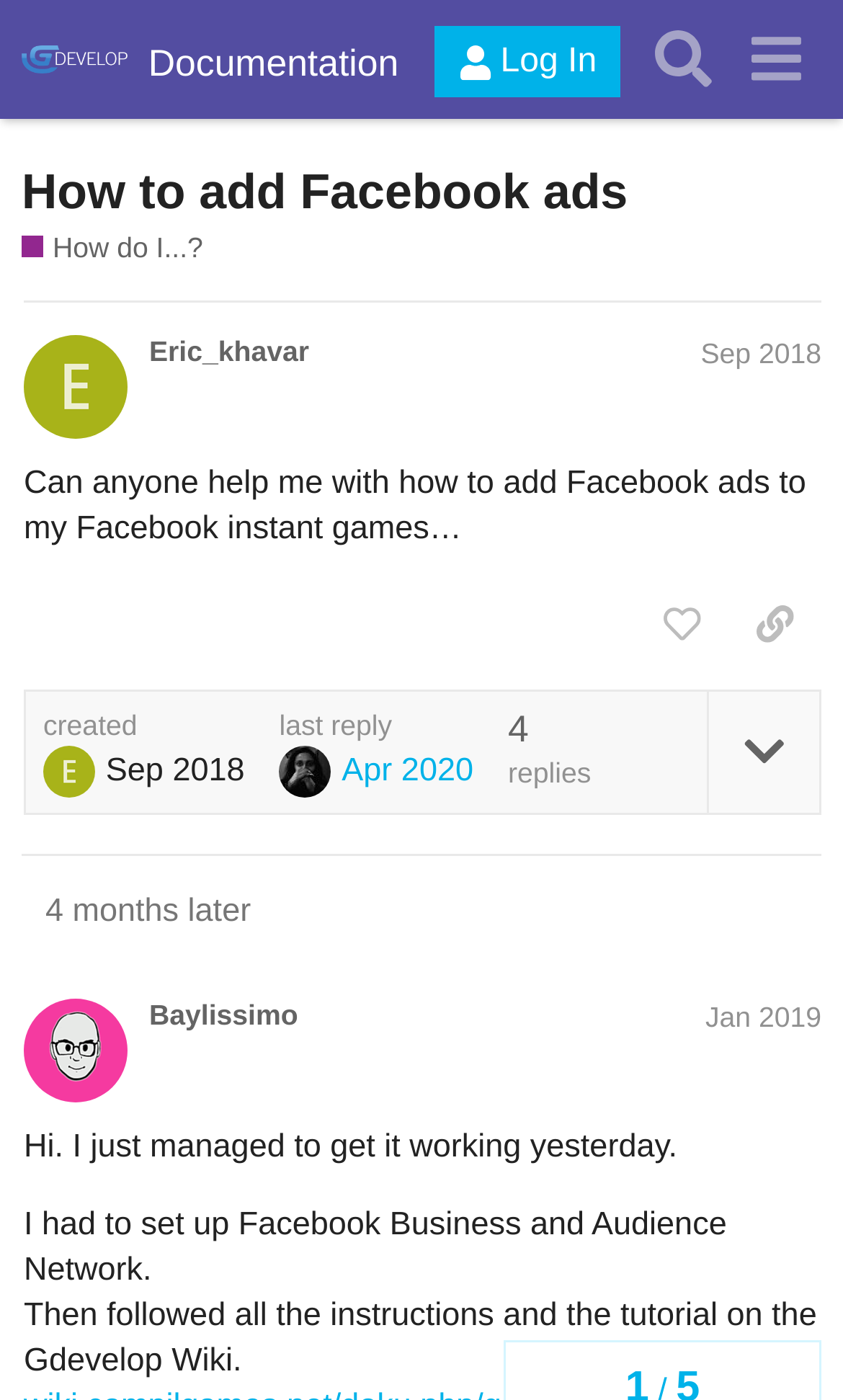Find the bounding box coordinates for the area you need to click to carry out the instruction: "Expand the topic details". The coordinates should be four float numbers between 0 and 1, indicated as [left, top, right, bottom].

[0.838, 0.494, 0.972, 0.581]